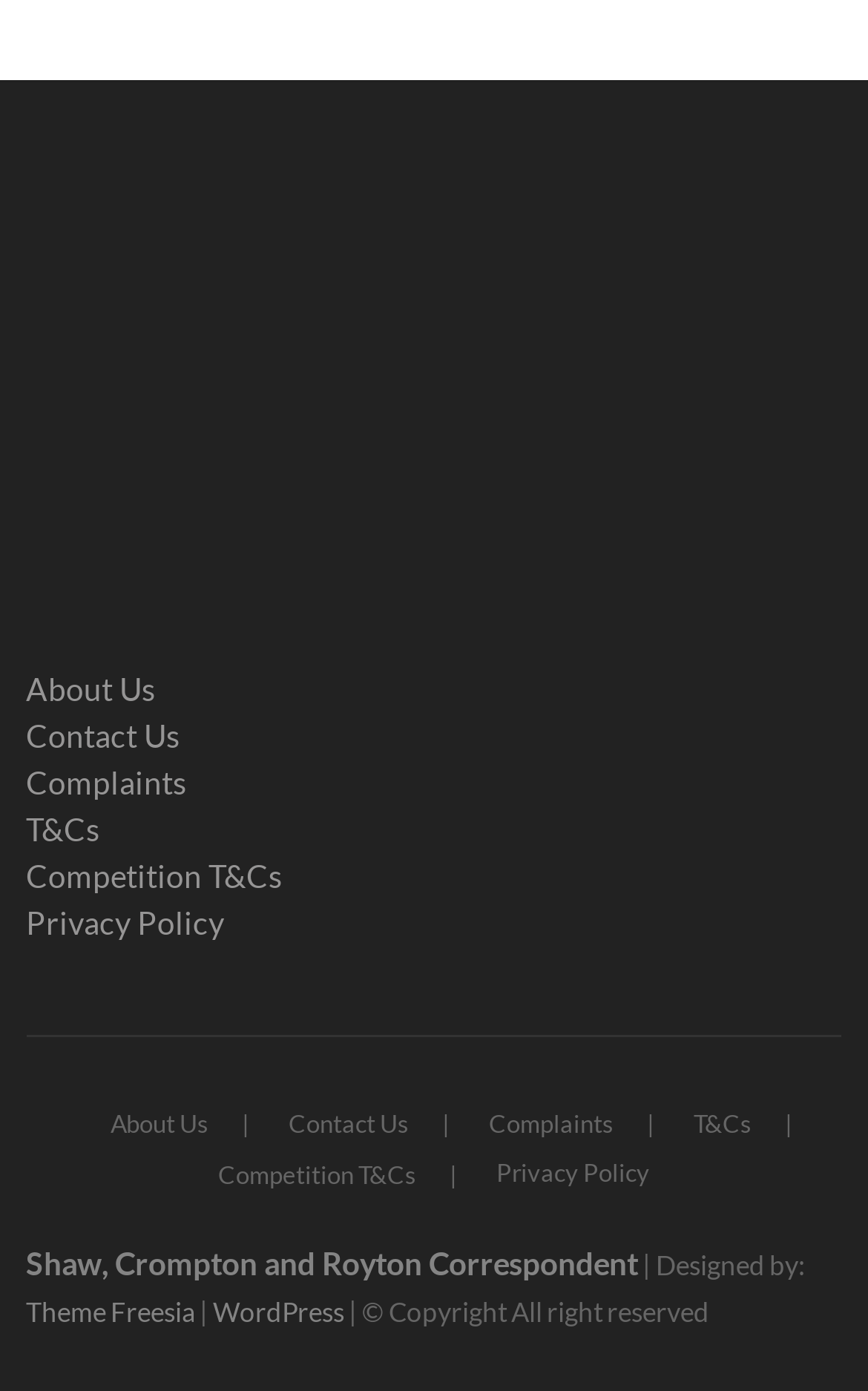Locate the bounding box coordinates of the area where you should click to accomplish the instruction: "visit Contact Us page".

[0.03, 0.512, 0.97, 0.546]